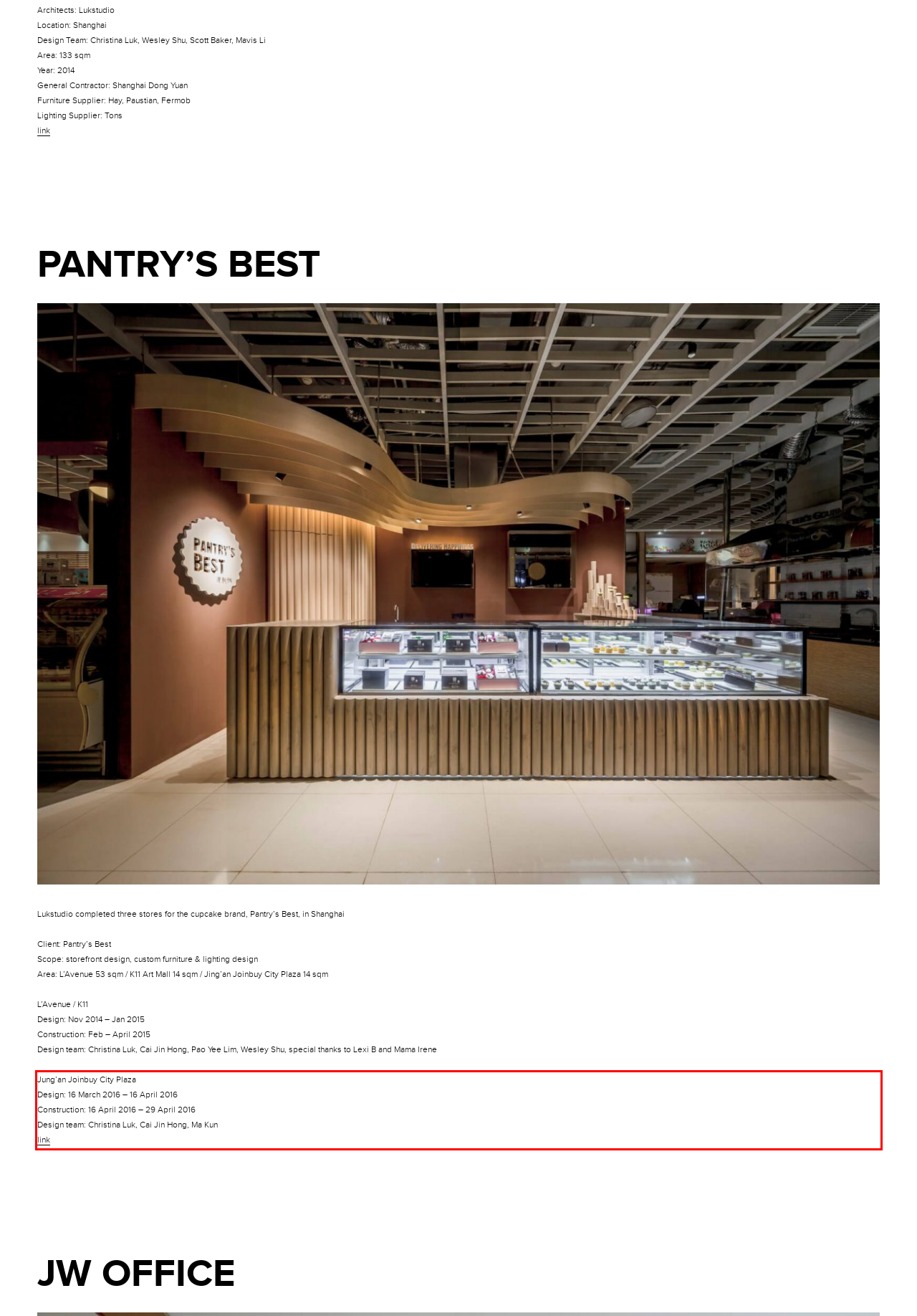Given a screenshot of a webpage, locate the red bounding box and extract the text it encloses.

Jung’an Joinbuy City Plaza Design: 16 March 2016 – 16 April 2016 Construction: 16 April 2016 – 29 April 2016 Design team: Christina Luk, Cai Jin Hong, Ma Kun link